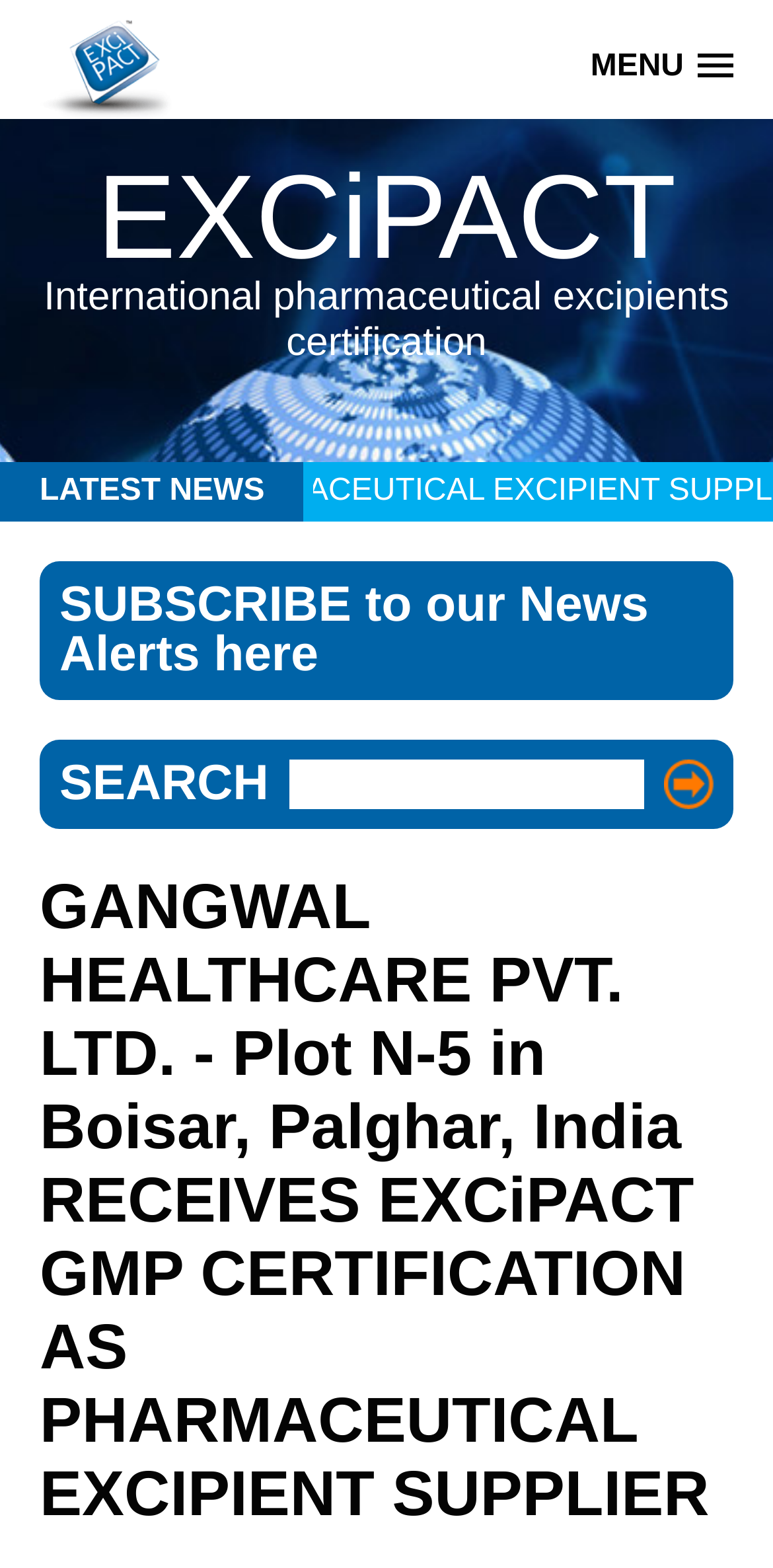Using the information shown in the image, answer the question with as much detail as possible: What is the purpose of the search box?

The search box is provided on the webpage with a label 'SEARCH' and a submit button, indicating that it is meant to search the website for specific content or information.